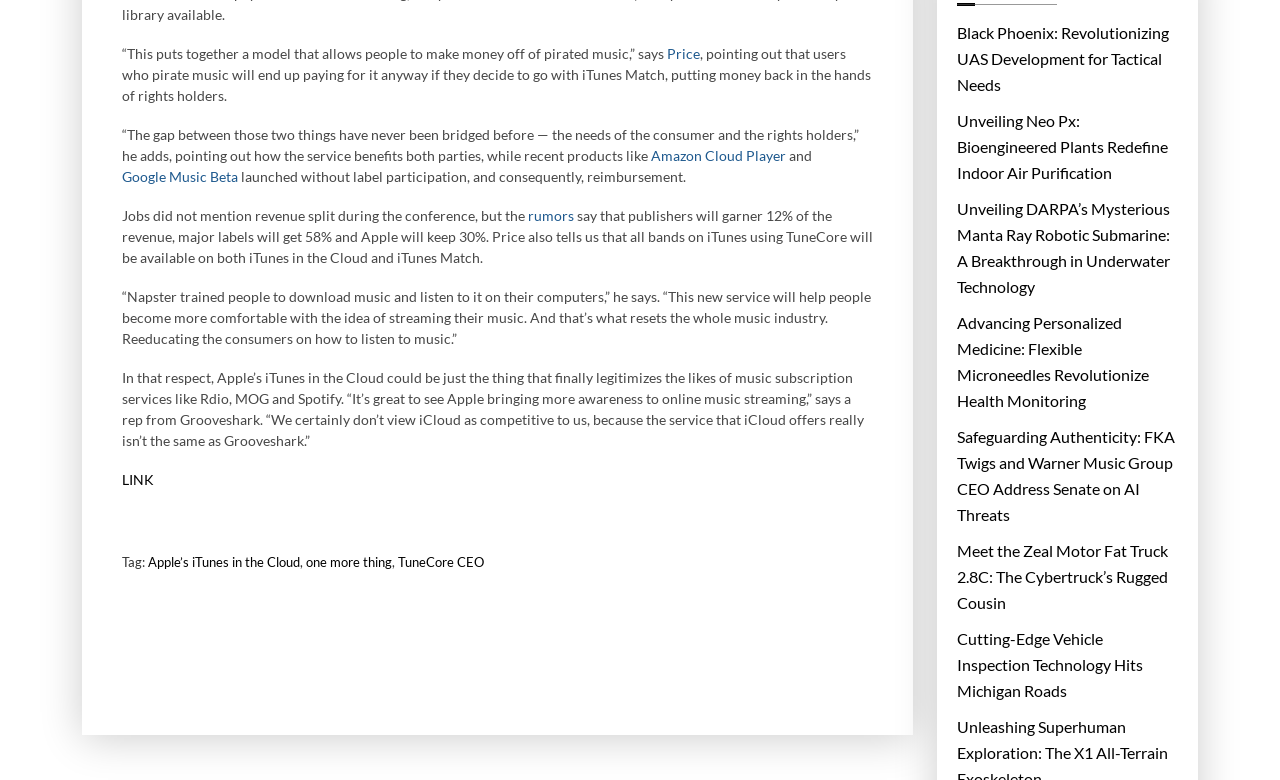Pinpoint the bounding box coordinates of the area that should be clicked to complete the following instruction: "Visit ScandiBugs website". The coordinates must be given as four float numbers between 0 and 1, i.e., [left, top, right, bottom].

None